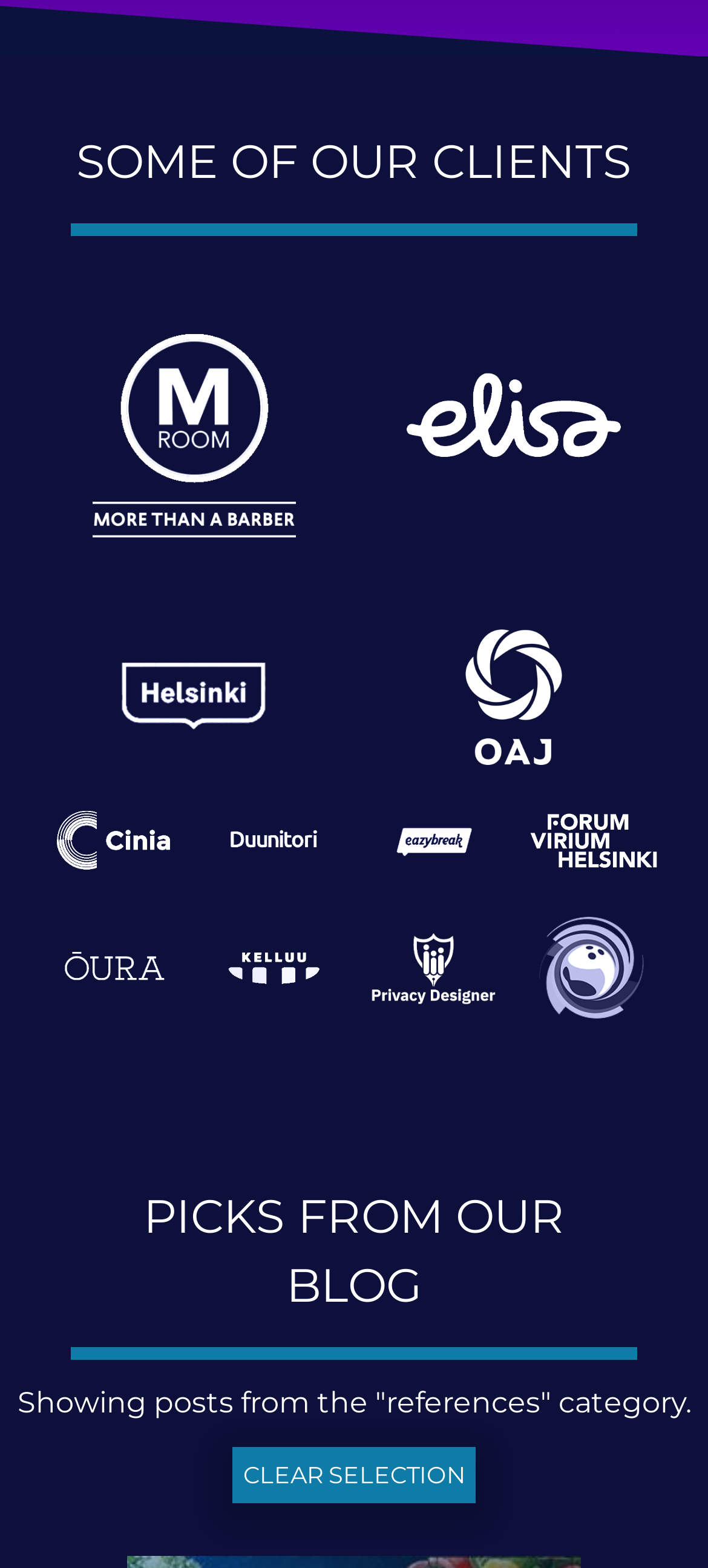Provide a one-word or short-phrase response to the question:
How many images are on the page?

18